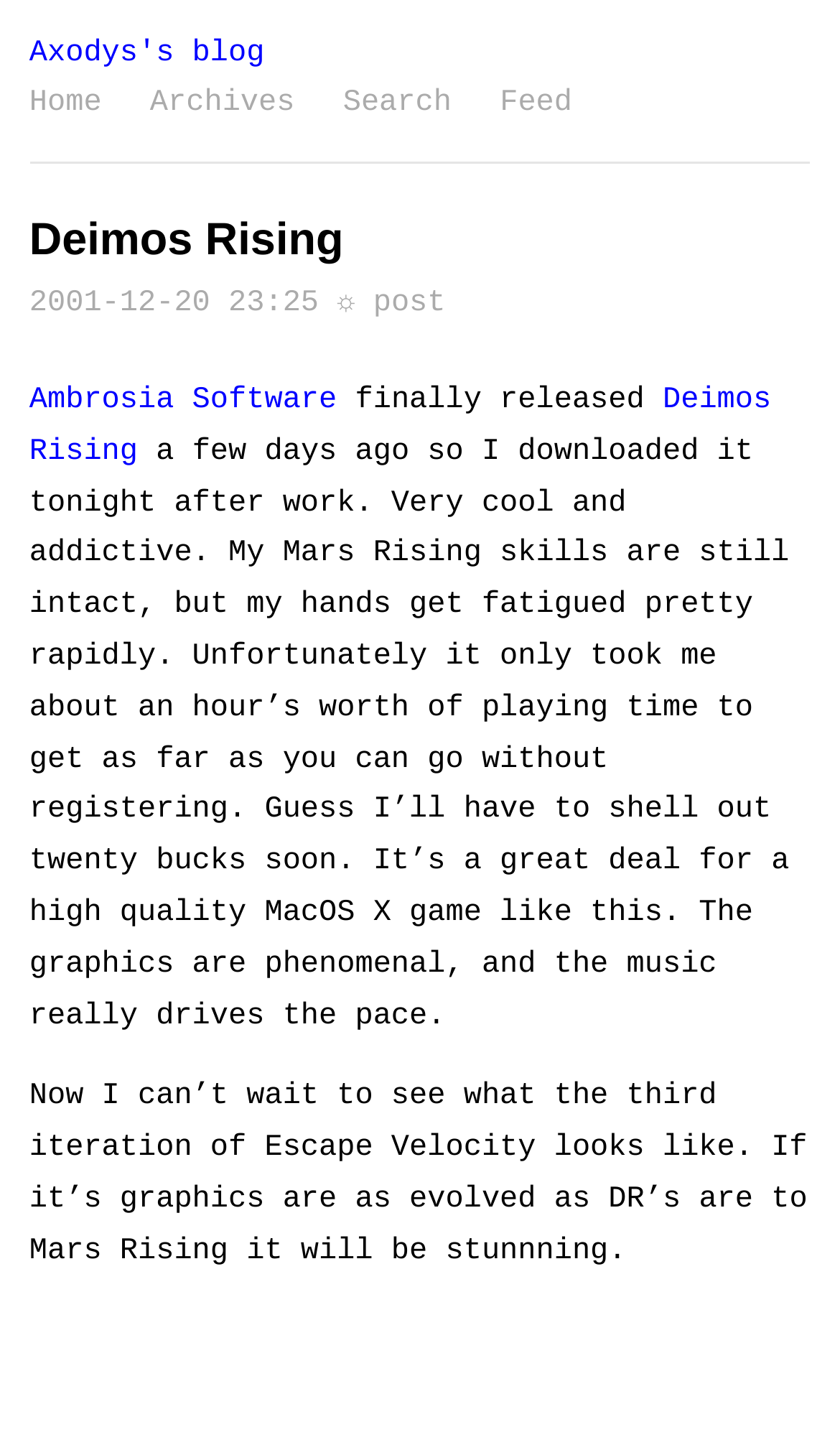What is the author's opinion about the game's graphics?
Please provide an in-depth and detailed response to the question.

I determined the answer by reading the text of the post, which describes the game's graphics as 'phenomenal', indicating that the author is impressed with the game's visual quality.